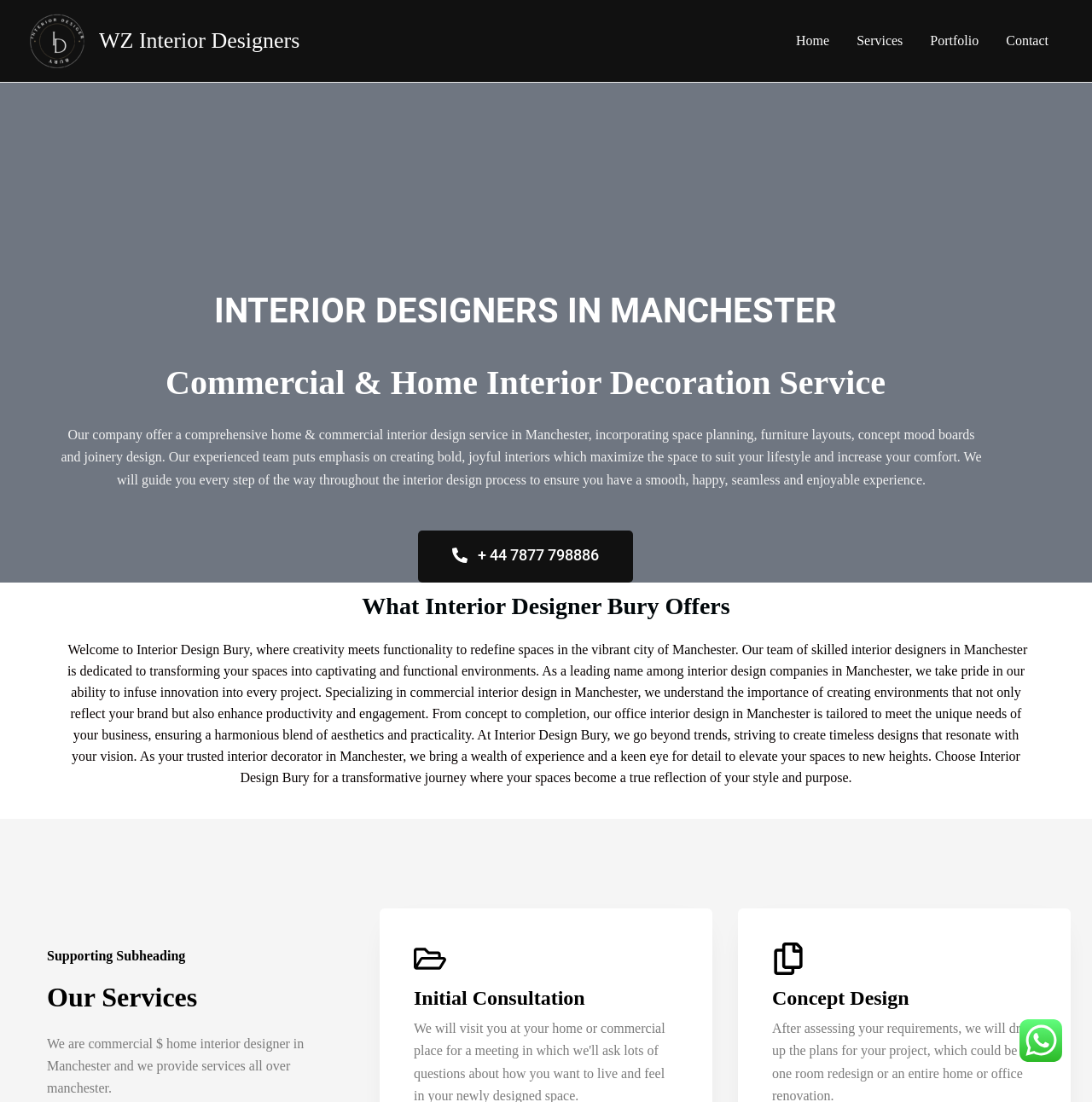Offer an extensive depiction of the webpage and its key elements.

This webpage is about an interior design company based in Manchester, offering services for both commercial and home interior decoration. At the top left, there is a link to "Interior-designer-bury" accompanied by a small image. Next to it, there is another link to "WZ Interior Designers". On the top right, there is a navigation menu with links to "Home", "Services", "Portfolio", and "Contact".

Below the navigation menu, there is a prominent heading "INTERIOR DESIGNERS IN MANCHESTER" followed by a subheading "Commercial & Home Interior Decoration Service". A paragraph of text explains the company's comprehensive interior design service, emphasizing the creation of bold and joyful interiors that maximize space and comfort.

To the right of this text, there is a phone number link "+ 44 7877 798886". Below this, there is a heading "What Interior Designer Bury Offers" followed by a lengthy text that introduces the company's mission and services, highlighting their expertise in commercial interior design and their ability to create functional and captivating environments.

Further down, there is a heading "Our Services" followed by a subheading "Supporting Subheading". Below this, there are two headings "Initial Consultation" and "Concept Design", which likely outline the company's design process.

At the very bottom right of the page, there is a small image. Overall, the webpage has a clean and organized structure, with clear headings and concise text that effectively communicates the company's services and expertise.